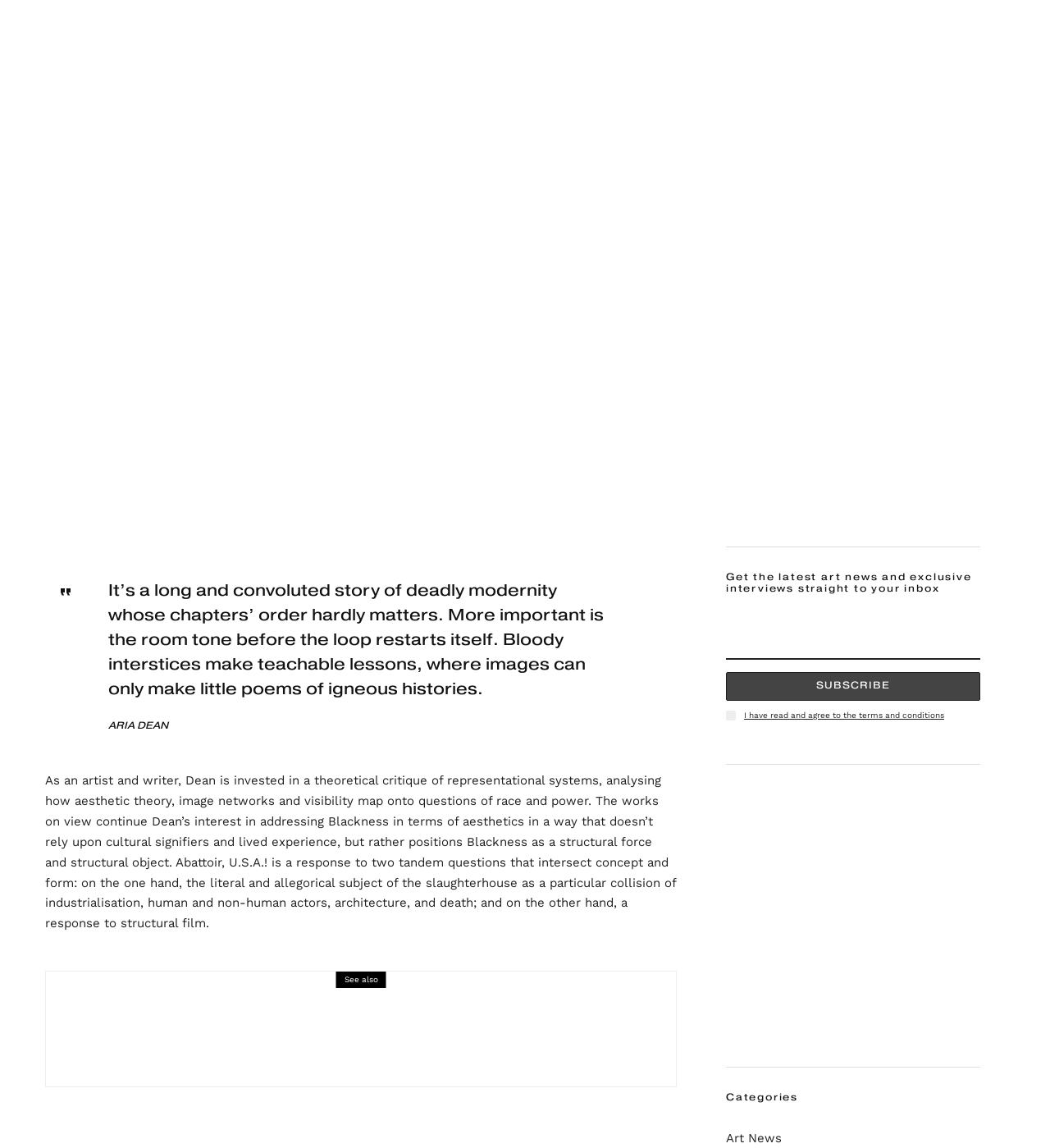Please specify the bounding box coordinates in the format (top-left x, top-left y, bottom-right x, bottom-right y), with all values as floating point numbers between 0 and 1. Identify the bounding box of the UI element described by: RHEIM ALKADHI: TEMPLATES FOR LIBERATION

[0.754, 0.212, 0.934, 0.251]